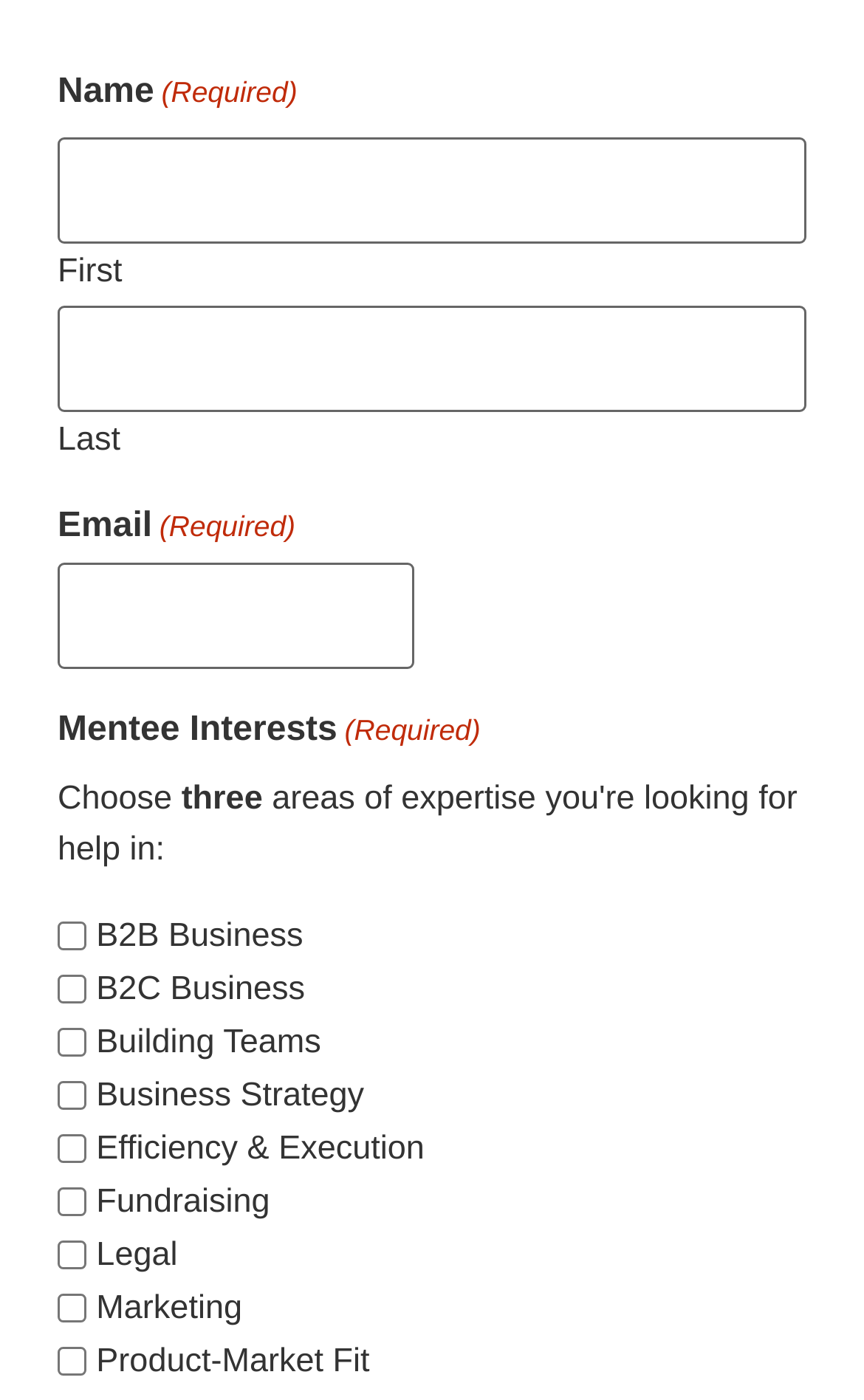What is the first required field? Look at the image and give a one-word or short phrase answer.

First